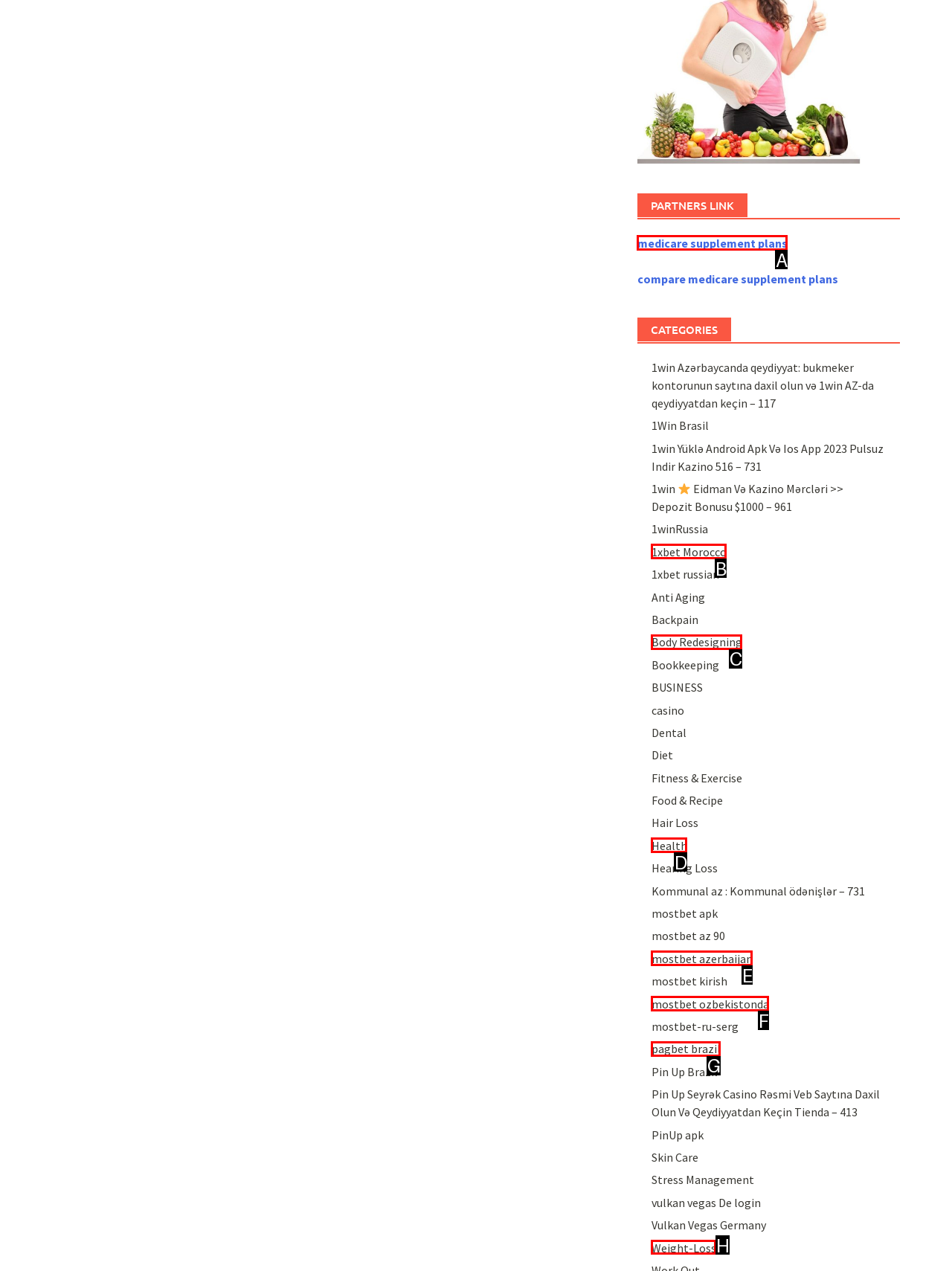Which HTML element should be clicked to perform the following task: Go to 'Weight-Loss'
Reply with the letter of the appropriate option.

H